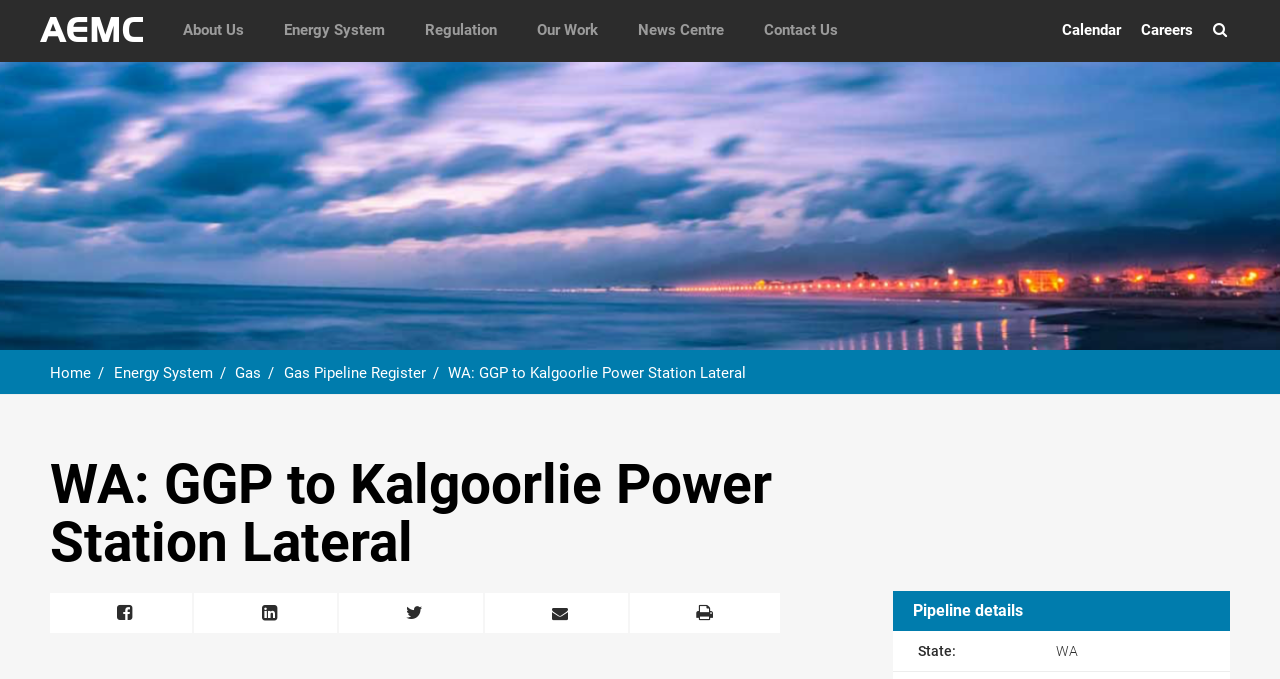What is the state where the pipeline is located?
Please answer using one word or phrase, based on the screenshot.

WA